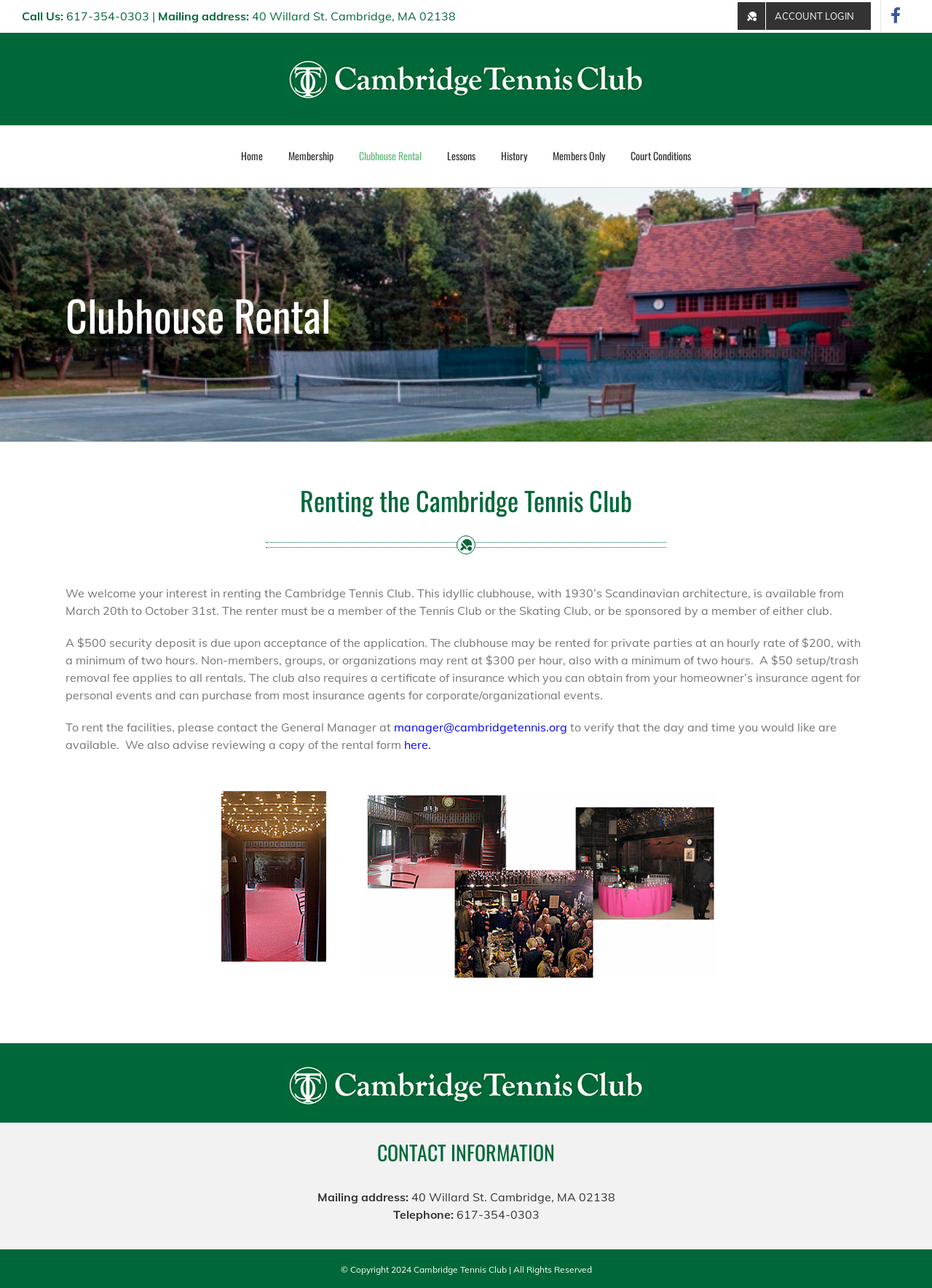Identify the bounding box coordinates for the UI element described as follows: "alt="Cambridge Tennis Club Logo"". Ensure the coordinates are four float numbers between 0 and 1, formatted as [left, top, right, bottom].

[0.304, 0.043, 0.696, 0.079]